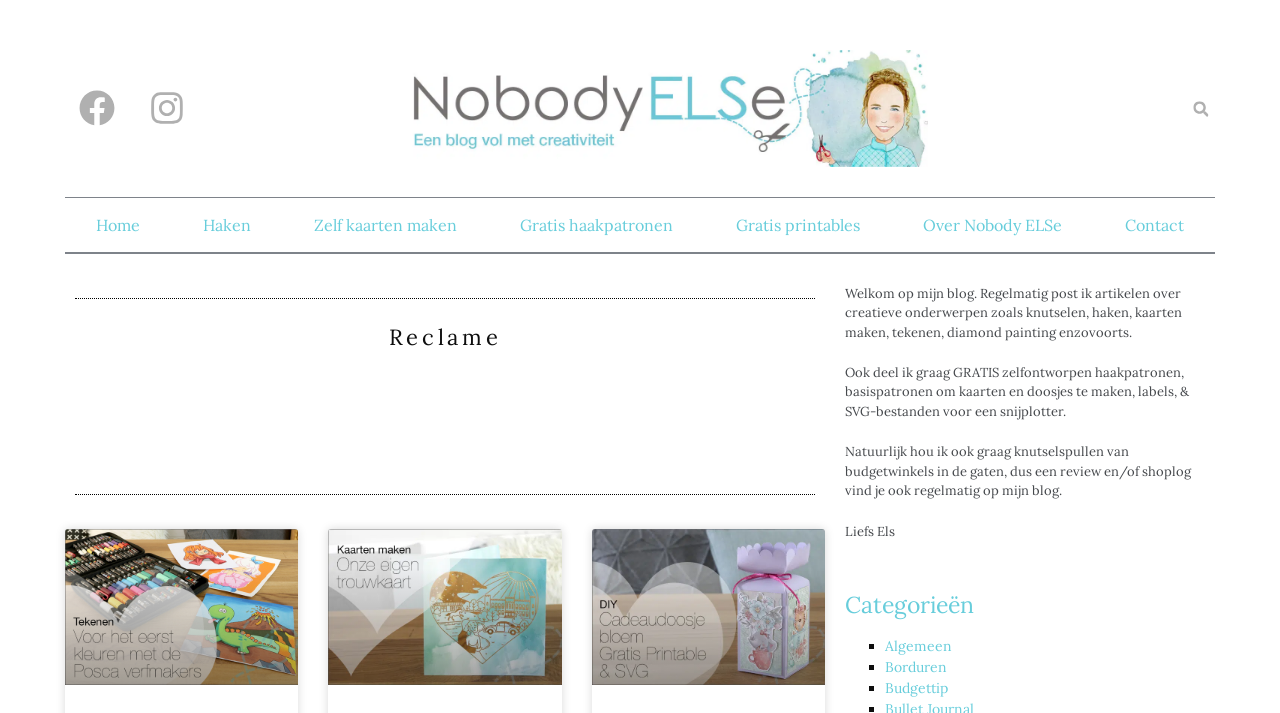Please analyze the image and give a detailed answer to the question:
What is the author's name?

I found the author's name 'Els' in the static text 'Liefs Els' at the bottom of the webpage. This suggests that the author's name is Els.